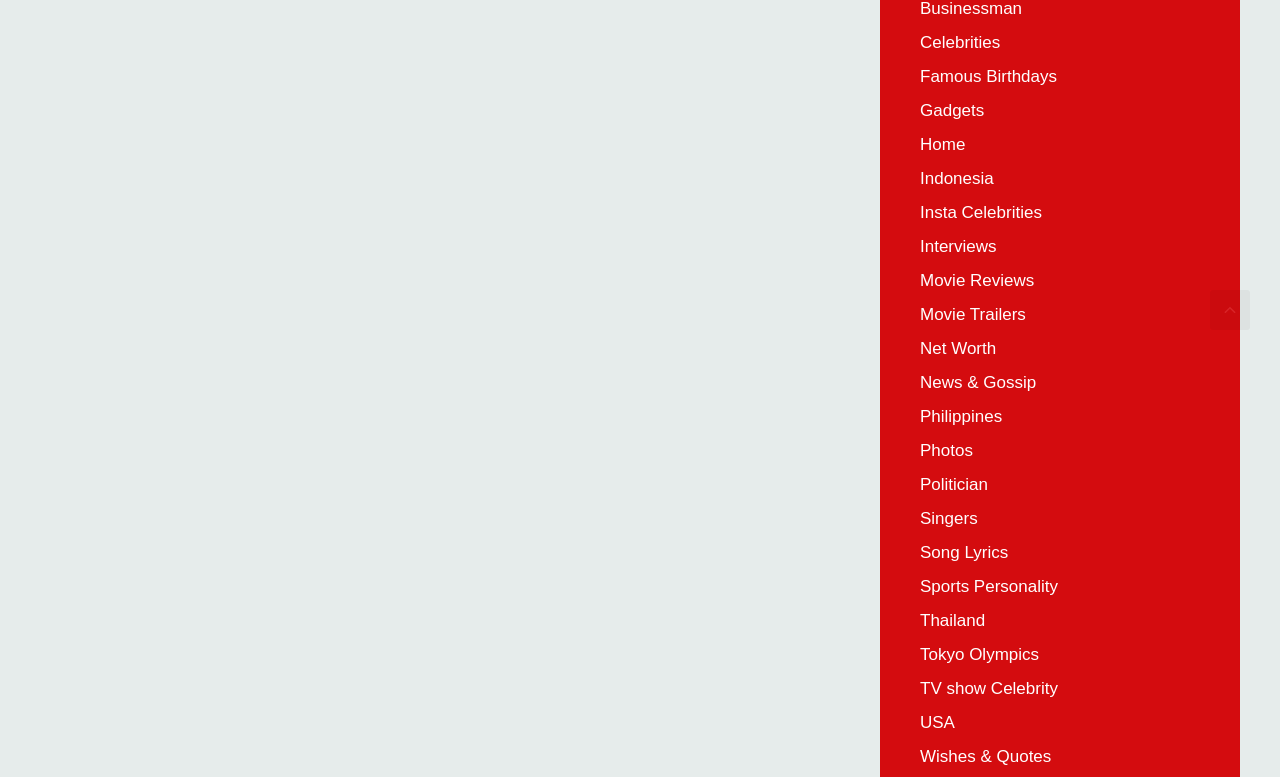Locate the UI element described as follows: "Home". Return the bounding box coordinates as four float numbers between 0 and 1 in the order [left, top, right, bottom].

[0.719, 0.174, 0.754, 0.198]